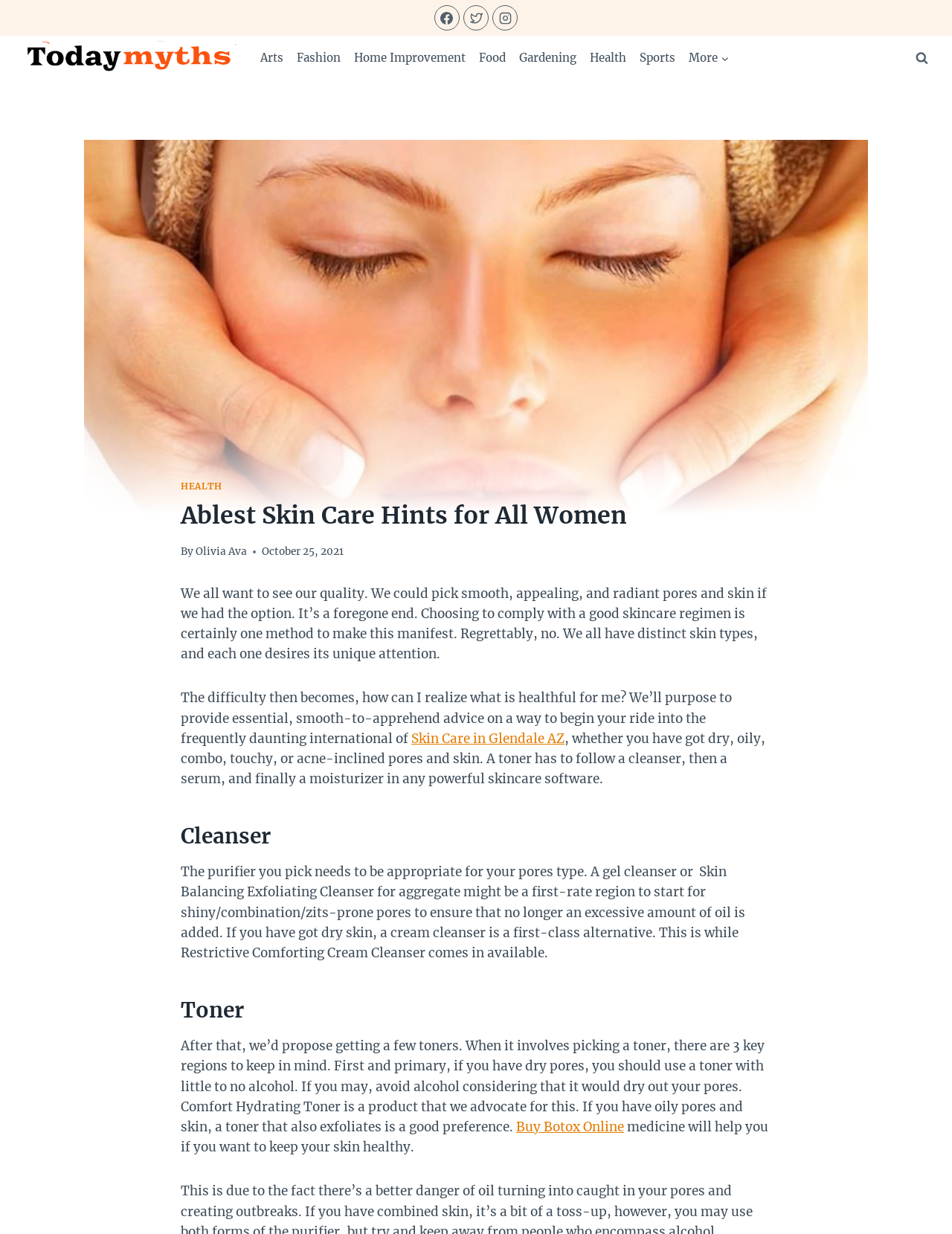Find the bounding box coordinates for the area that should be clicked to accomplish the instruction: "Click on Facebook link".

[0.456, 0.004, 0.483, 0.025]